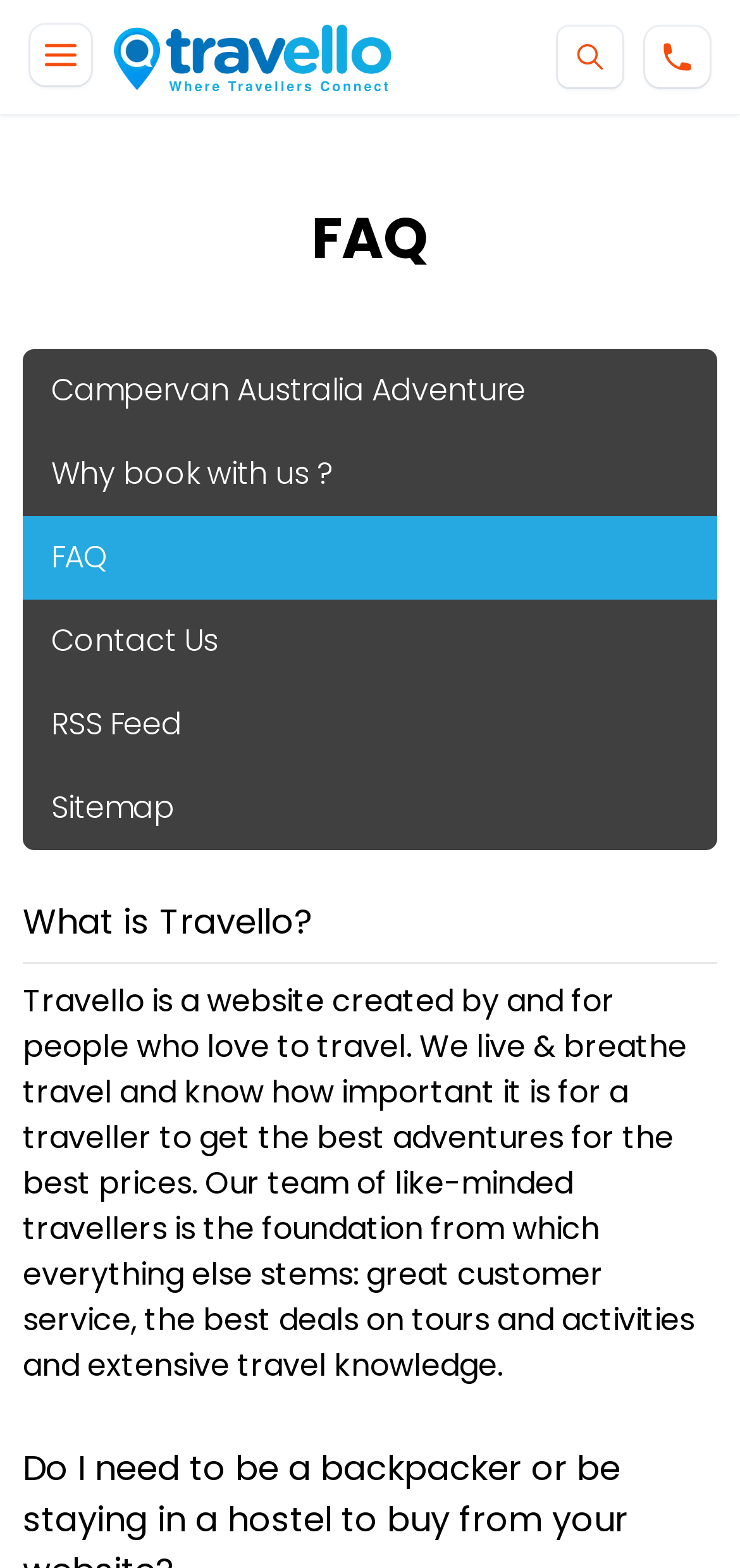Find the bounding box coordinates of the element's region that should be clicked in order to follow the given instruction: "Open mobile menu". The coordinates should consist of four float numbers between 0 and 1, i.e., [left, top, right, bottom].

[0.041, 0.015, 0.123, 0.054]